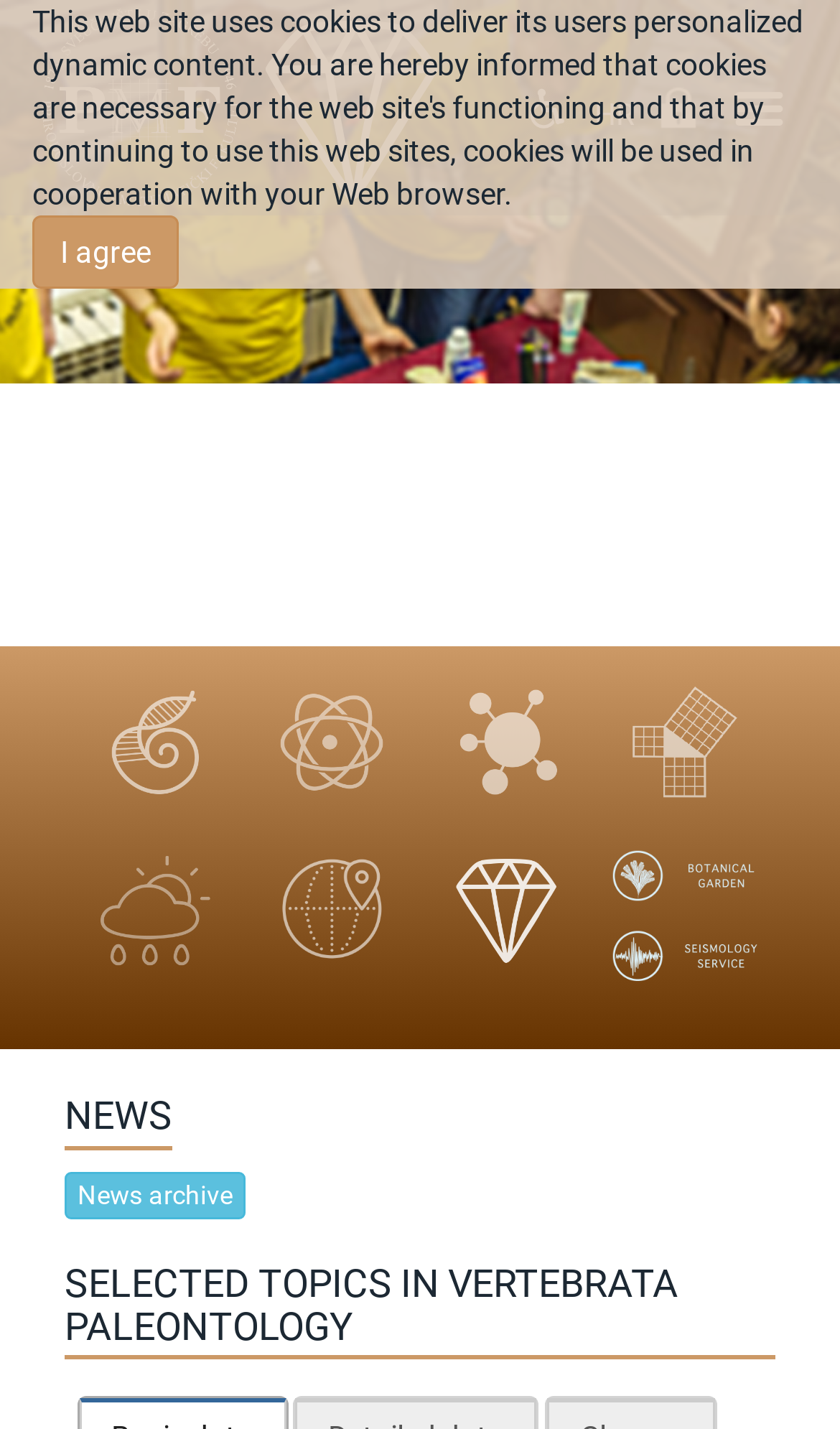Locate the bounding box coordinates of the clickable area needed to fulfill the instruction: "Switch to HR language".

[0.708, 0.067, 0.756, 0.091]